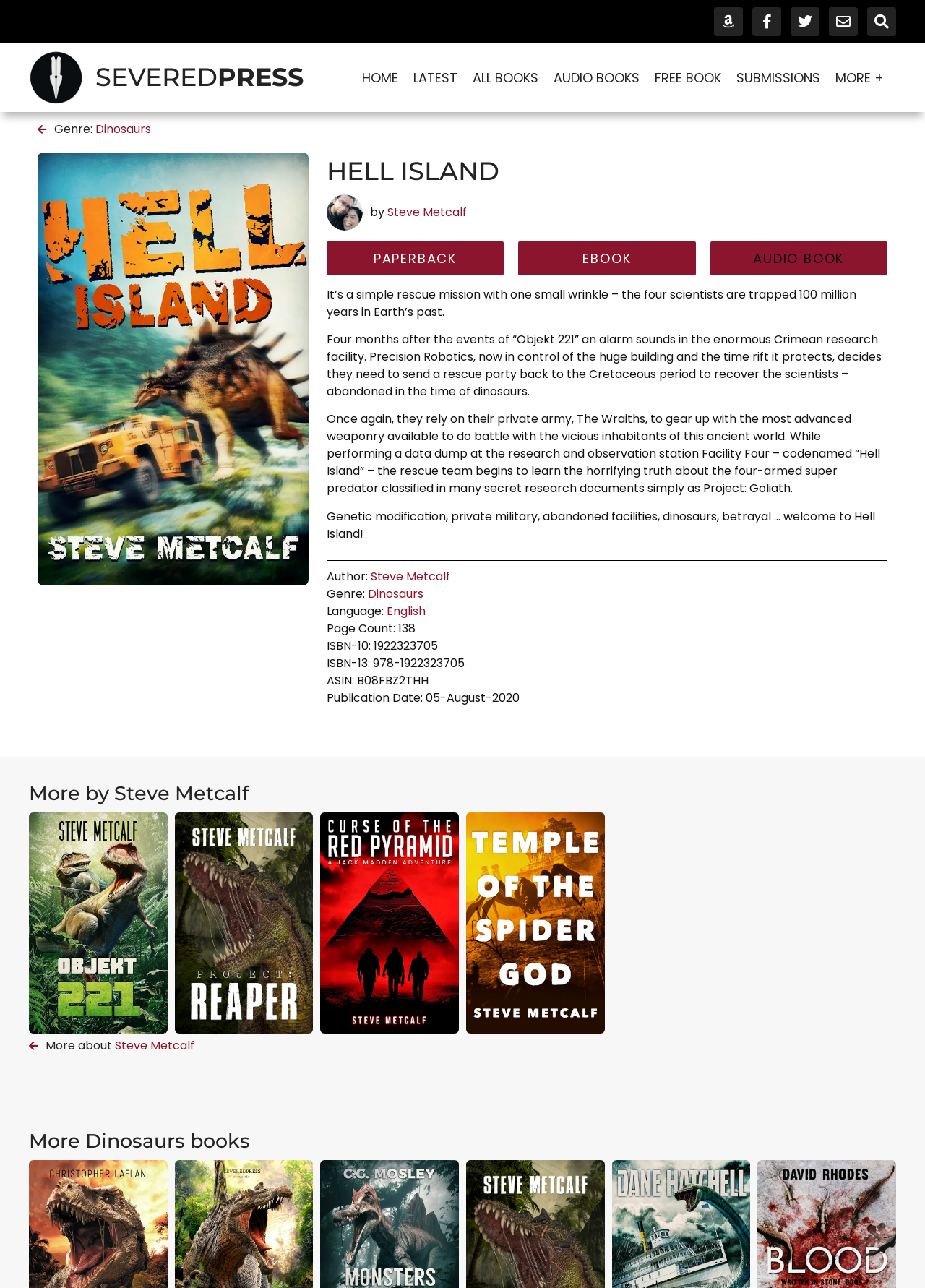Pinpoint the bounding box coordinates of the clickable element needed to complete the instruction: "Buy PAPERBACK of HELL ISLAND". The coordinates should be provided as four float numbers between 0 and 1: [left, top, right, bottom].

[0.353, 0.187, 0.545, 0.214]